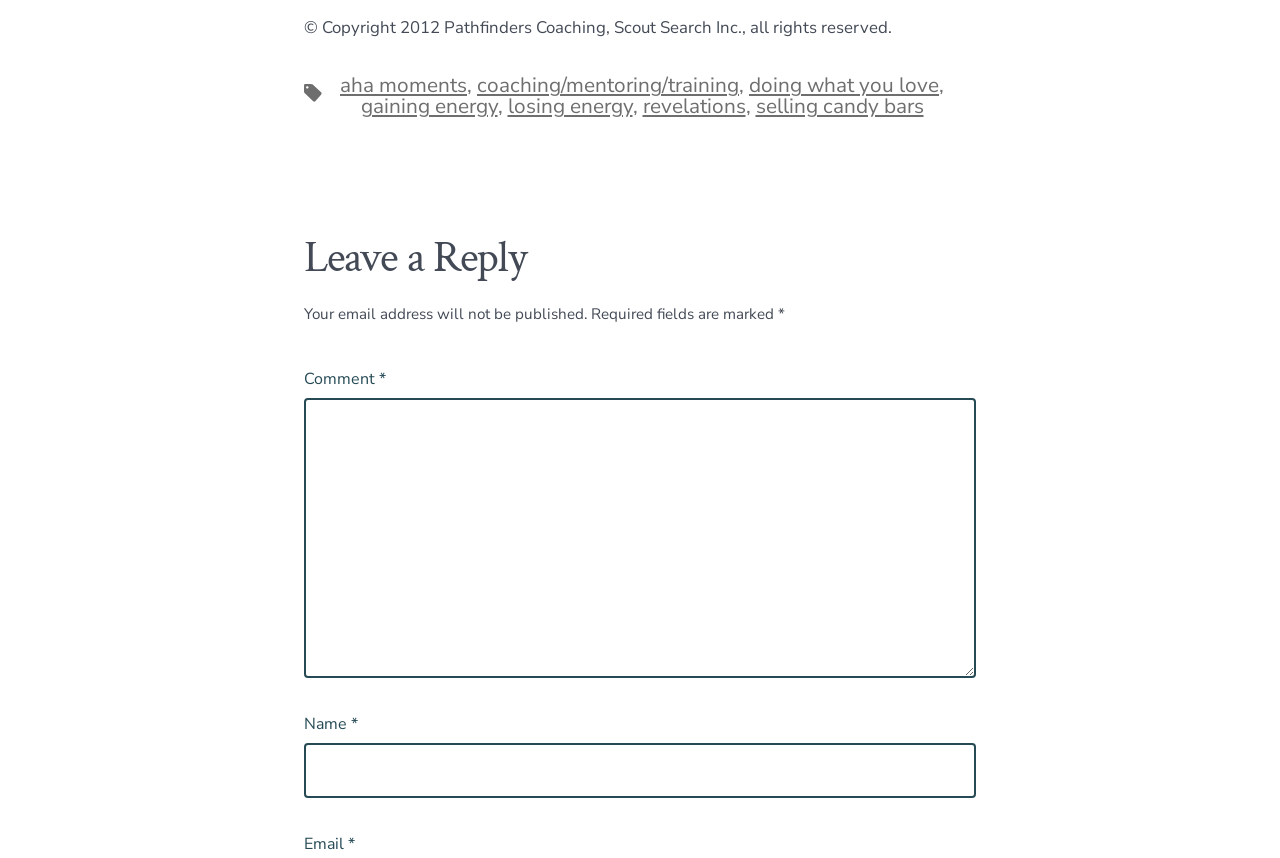Locate the bounding box of the UI element with the following description: "revelations".

[0.502, 0.108, 0.582, 0.14]